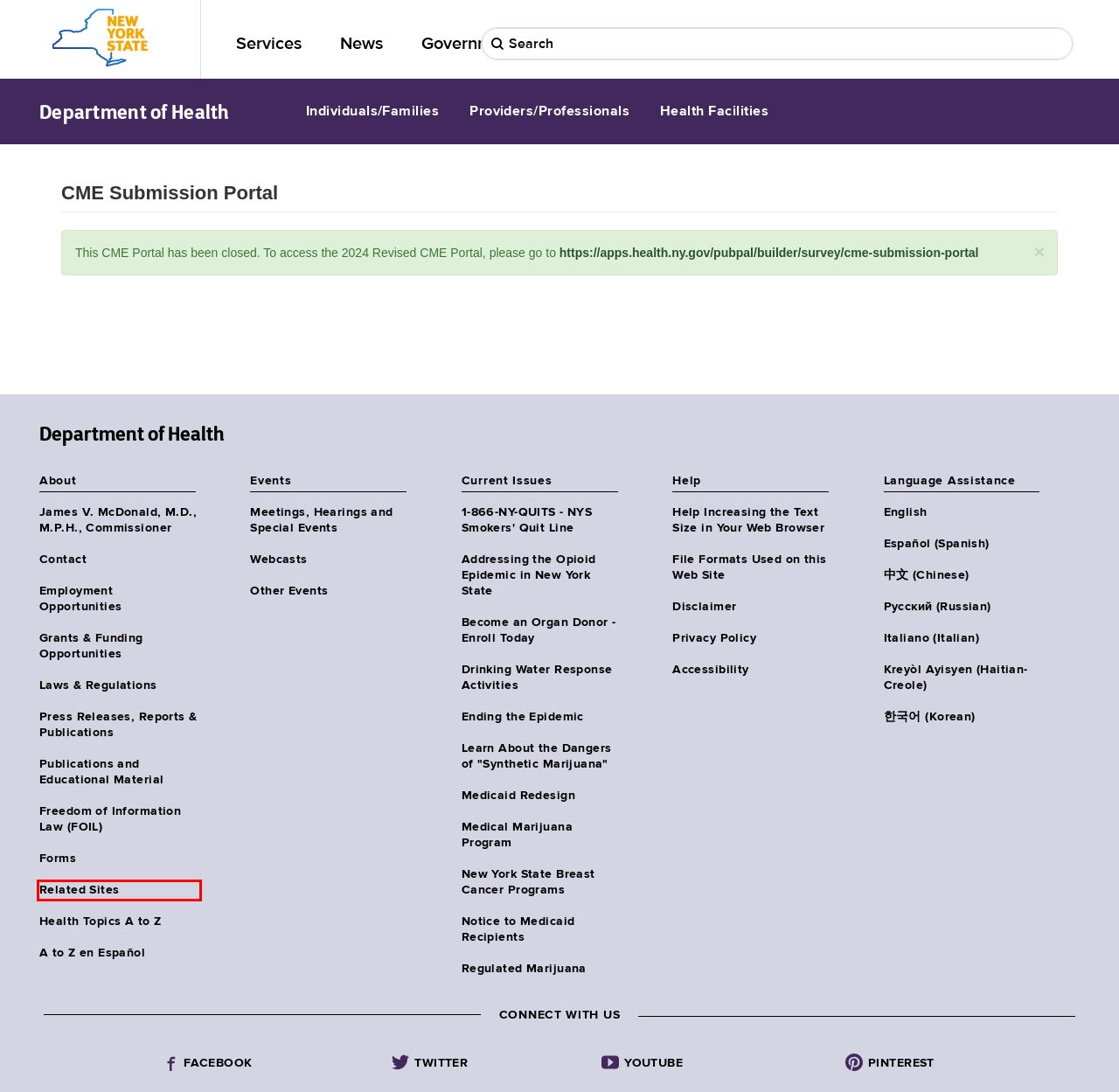Consider the screenshot of a webpage with a red bounding box and select the webpage description that best describes the new page that appears after clicking the element inside the red box. Here are the candidates:
A. Health Topics A to Z - New York State Department of Health
B. Press Releases & Publications - New York State Department of Health
C. Help Increasing the Text Size in Your Web Browser
D. Related Sites - New York State Department of Health
E. Redesigning New York´s Medicaid Program
F. Forms - New York State Department of Health
G. Request NYS Department of Health Records Through The New York State Freedom of Information Law
H. Rules, Regulations, & Laws

D